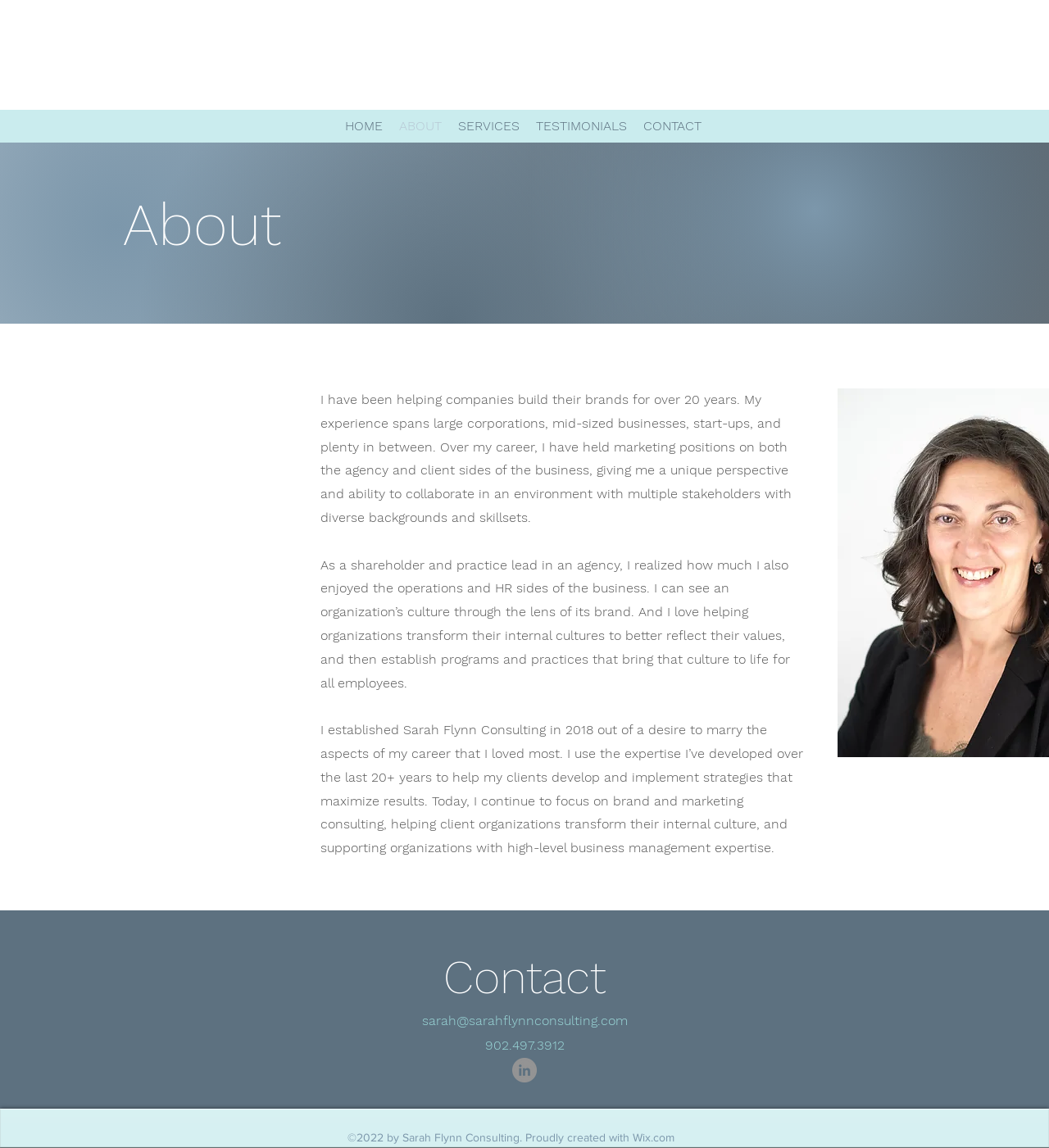Generate a comprehensive description of the webpage.

The webpage is about Sarah Flynn Consulting, a brand and marketing consulting firm. At the top left corner, there is a logo of SF Consulting in blue color. Below the logo, there is a navigation menu with five links: HOME, ABOUT, SERVICES, TESTIMONIALS, and CONTACT, which are evenly spaced and aligned horizontally.

The main content of the webpage is divided into two sections. The first section has a heading "About" and contains three paragraphs of text. The text describes Sarah Flynn's experience and background in marketing and branding, as well as her career path and the establishment of her consulting firm. The paragraphs are stacked vertically, with a small gap in between.

The second section has a heading "Contact" and contains a link to Sarah Flynn's email address, a phone number, and a social media link to LinkedIn. The contact information is aligned to the left and stacked vertically. Below the contact information, there is a social media bar with a LinkedIn icon.

At the very bottom of the webpage, there is a copyright notice that reads "©2022 by Sarah Flynn Consulting. Proudly created with Wix.com".